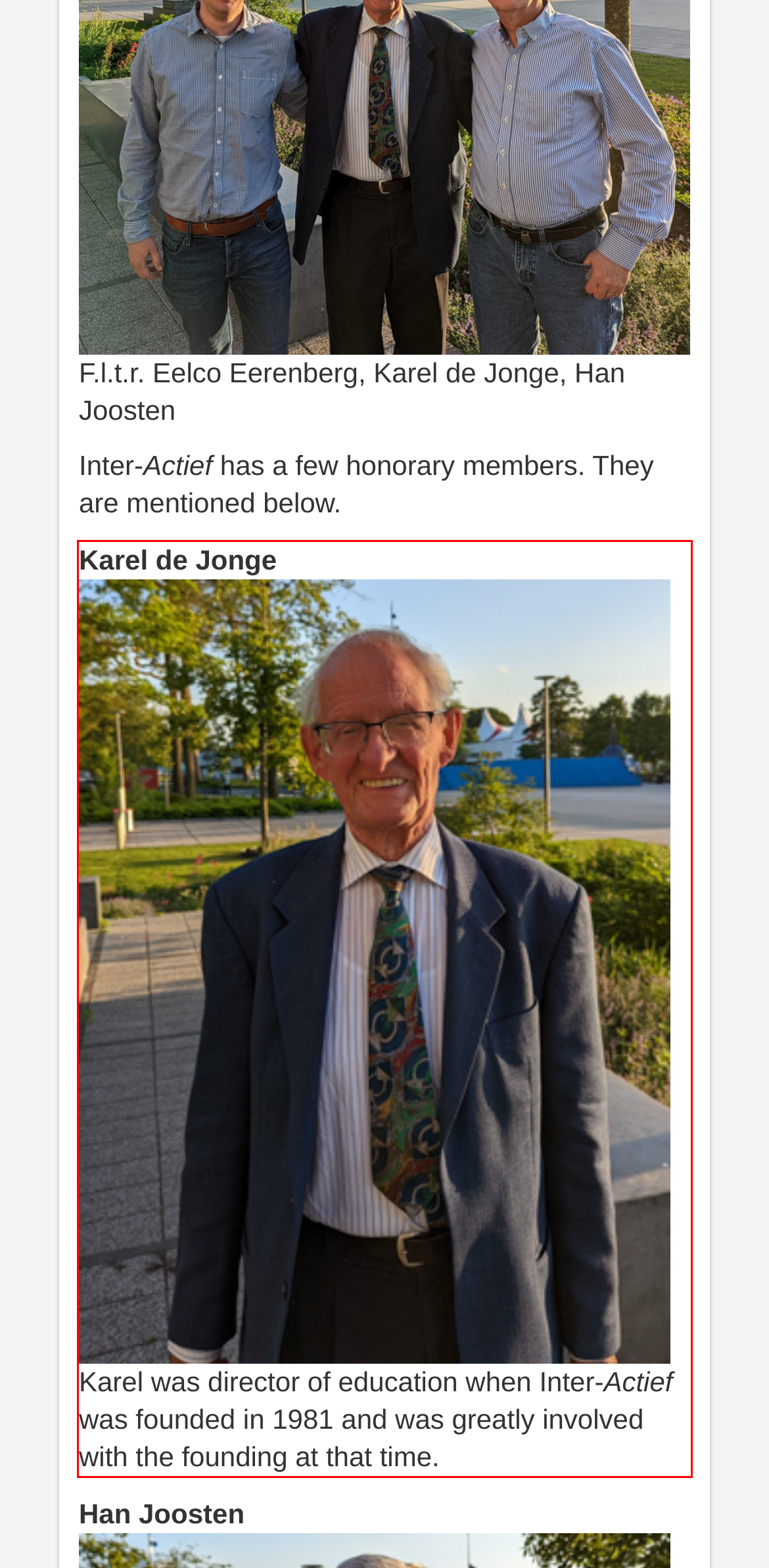Perform OCR on the text inside the red-bordered box in the provided screenshot and output the content.

Karel de Jonge Karel was director of education when Inter-Actief was founded in 1981 and was greatly involved with the founding at that time.